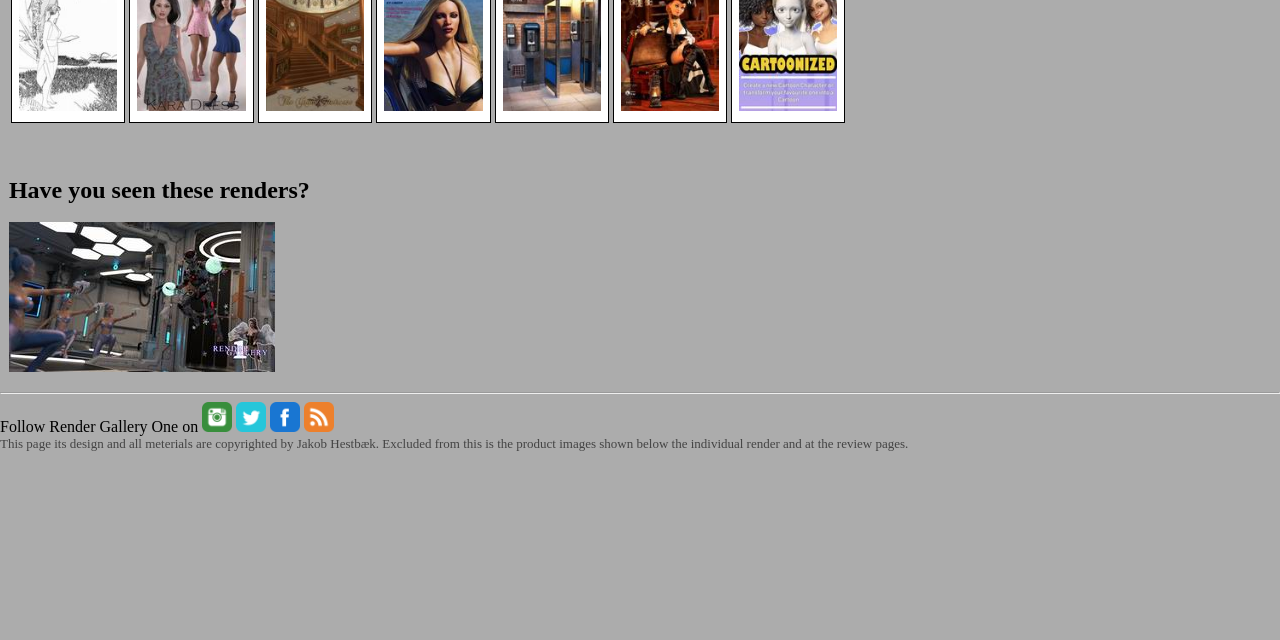Determine the bounding box coordinates in the format (top-left x, top-left y, bottom-right x, bottom-right y). Ensure all values are floating point numbers between 0 and 1. Identify the bounding box of the UI element described by: title="LineRender9000"

[0.015, 0.152, 0.091, 0.179]